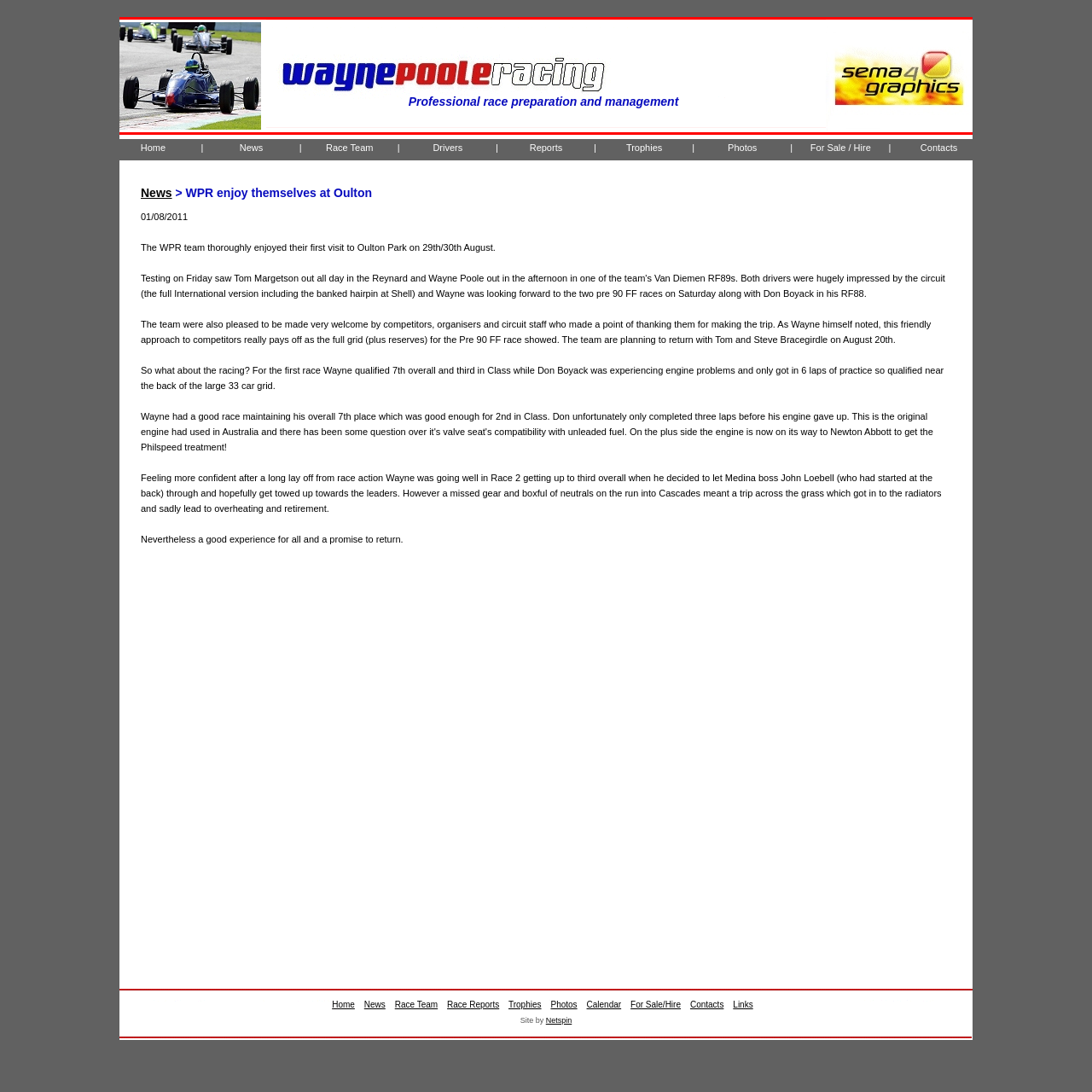Find the bounding box coordinates for the element that must be clicked to complete the instruction: "View the 'News' page". The coordinates should be four float numbers between 0 and 1, indicated as [left, top, right, bottom].

[0.199, 0.127, 0.261, 0.15]